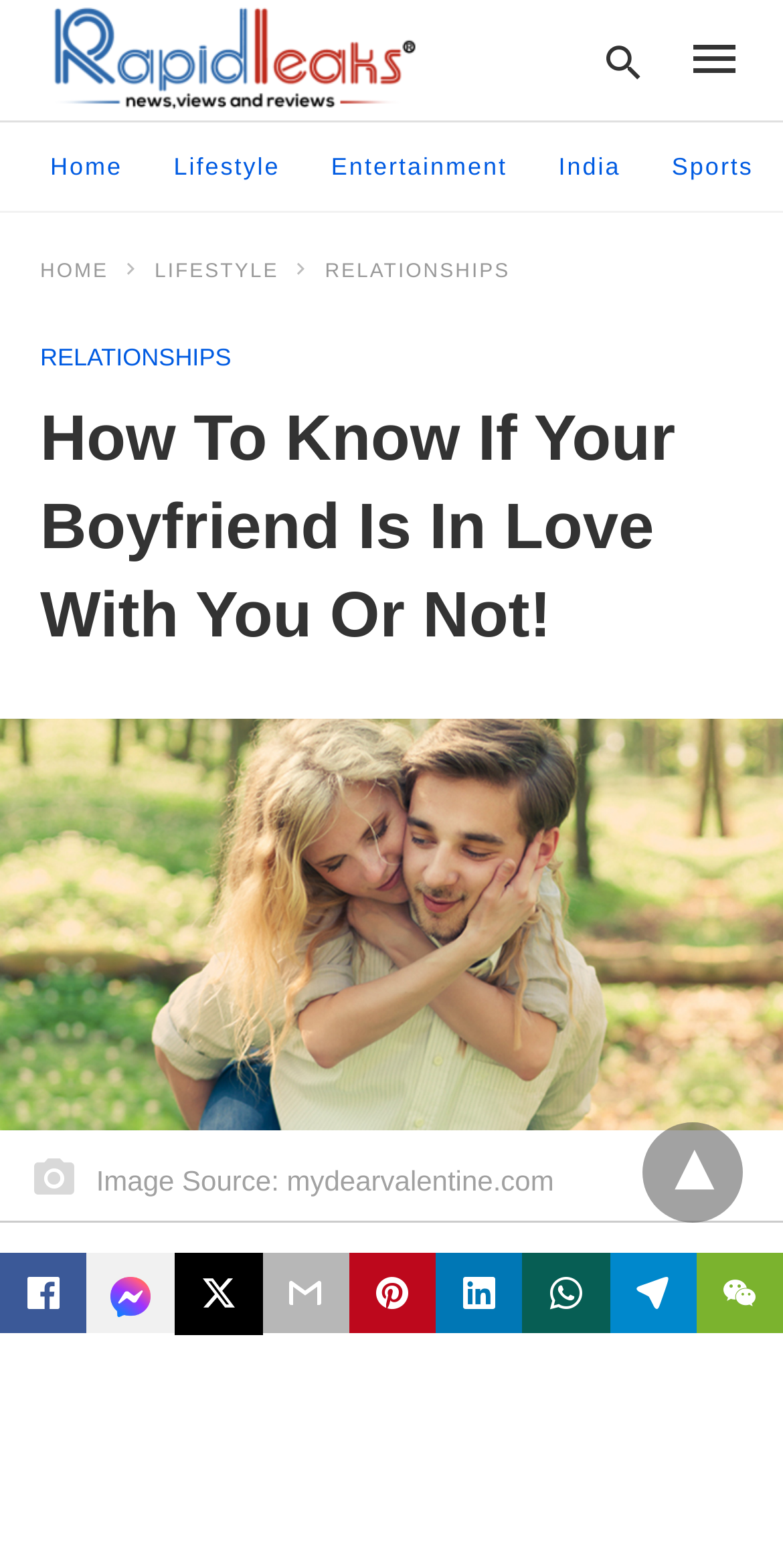Provide the bounding box coordinates of the HTML element described by the text: "title="facebook share messenger"".

[0.111, 0.799, 0.224, 0.857]